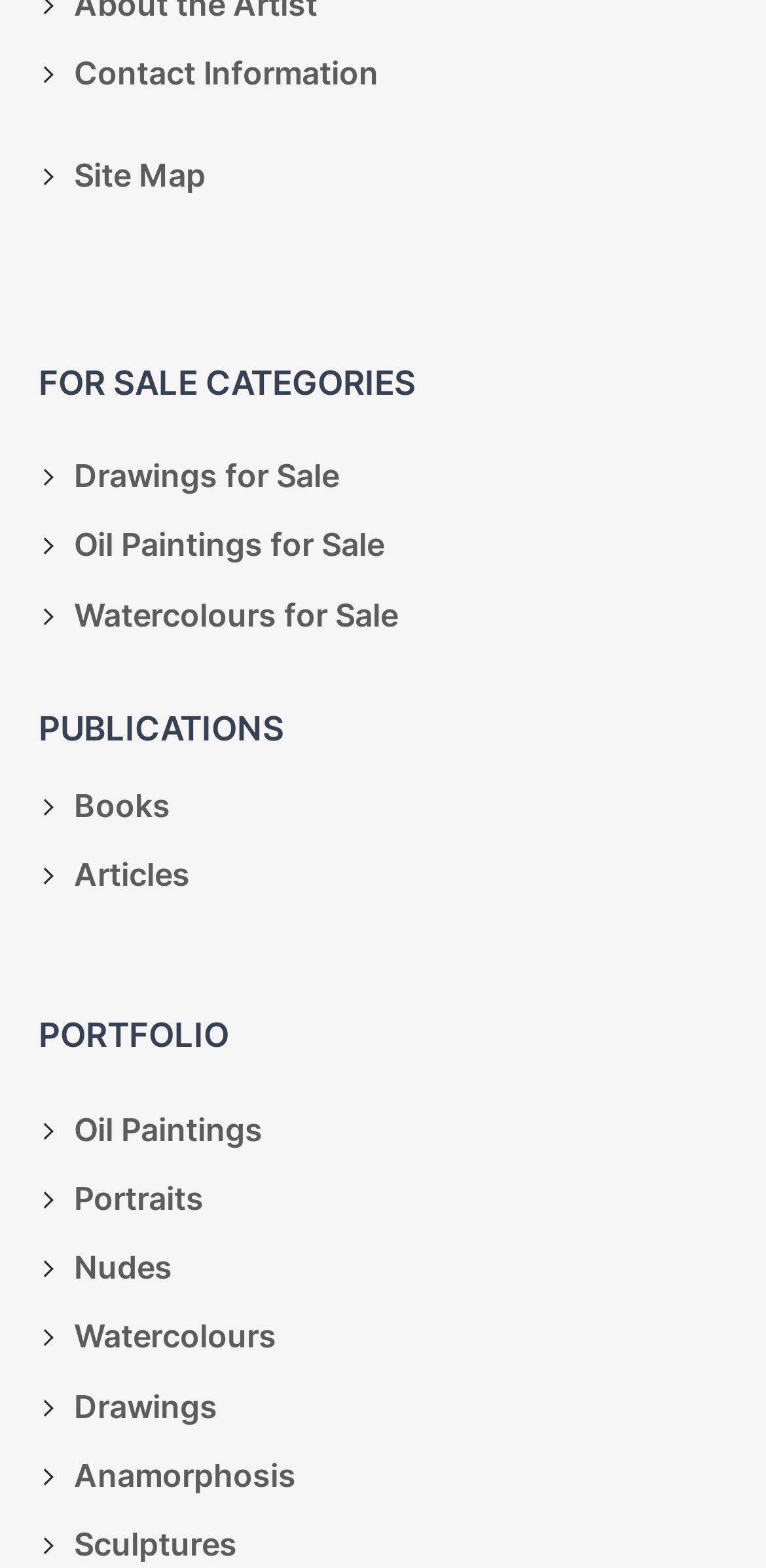Please provide a comprehensive answer to the question below using the information from the image: How many publication types are there?

In the publications section, I found two types of publications: 'Books' and 'Articles'.